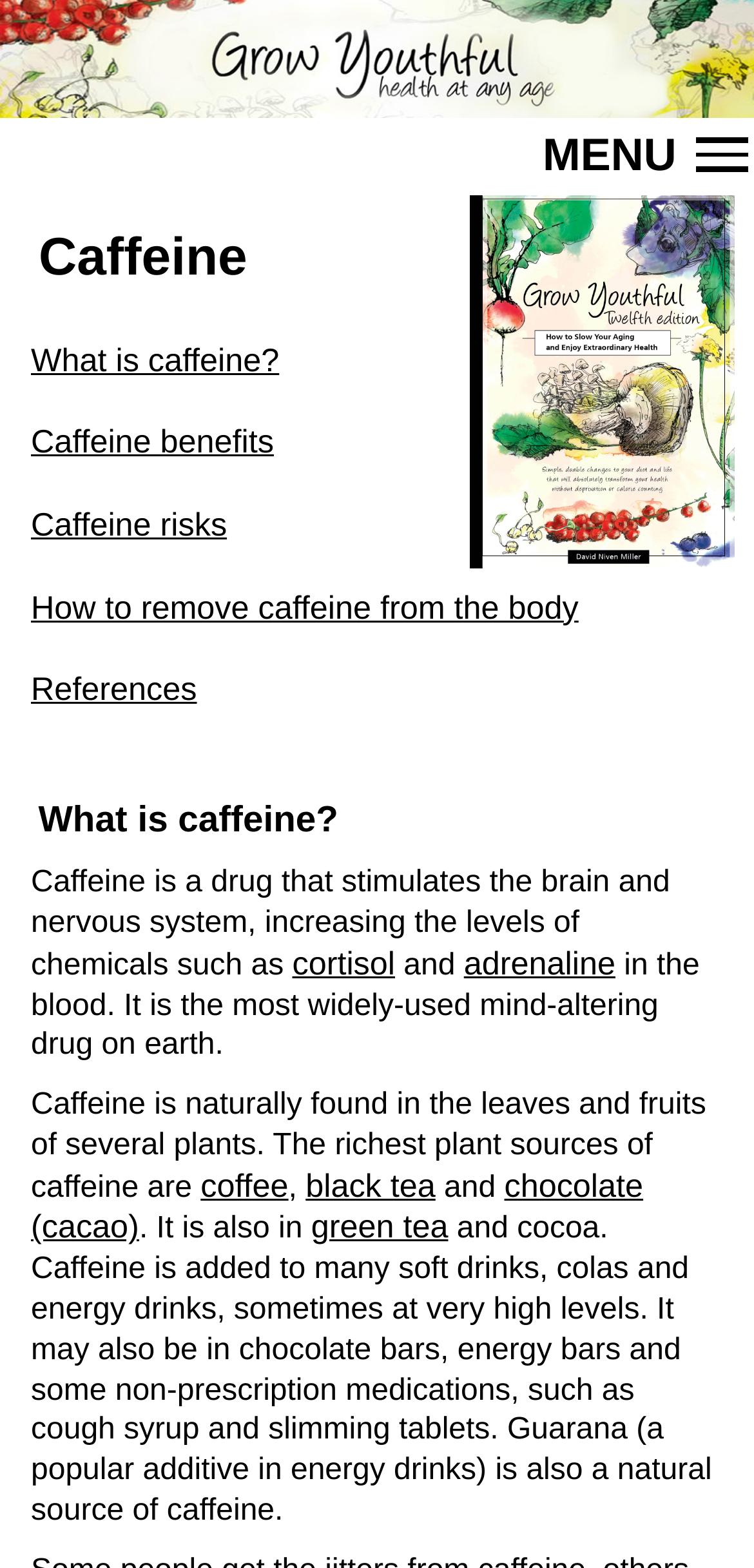Give the bounding box coordinates for the element described as: "cortisol".

[0.388, 0.603, 0.524, 0.626]